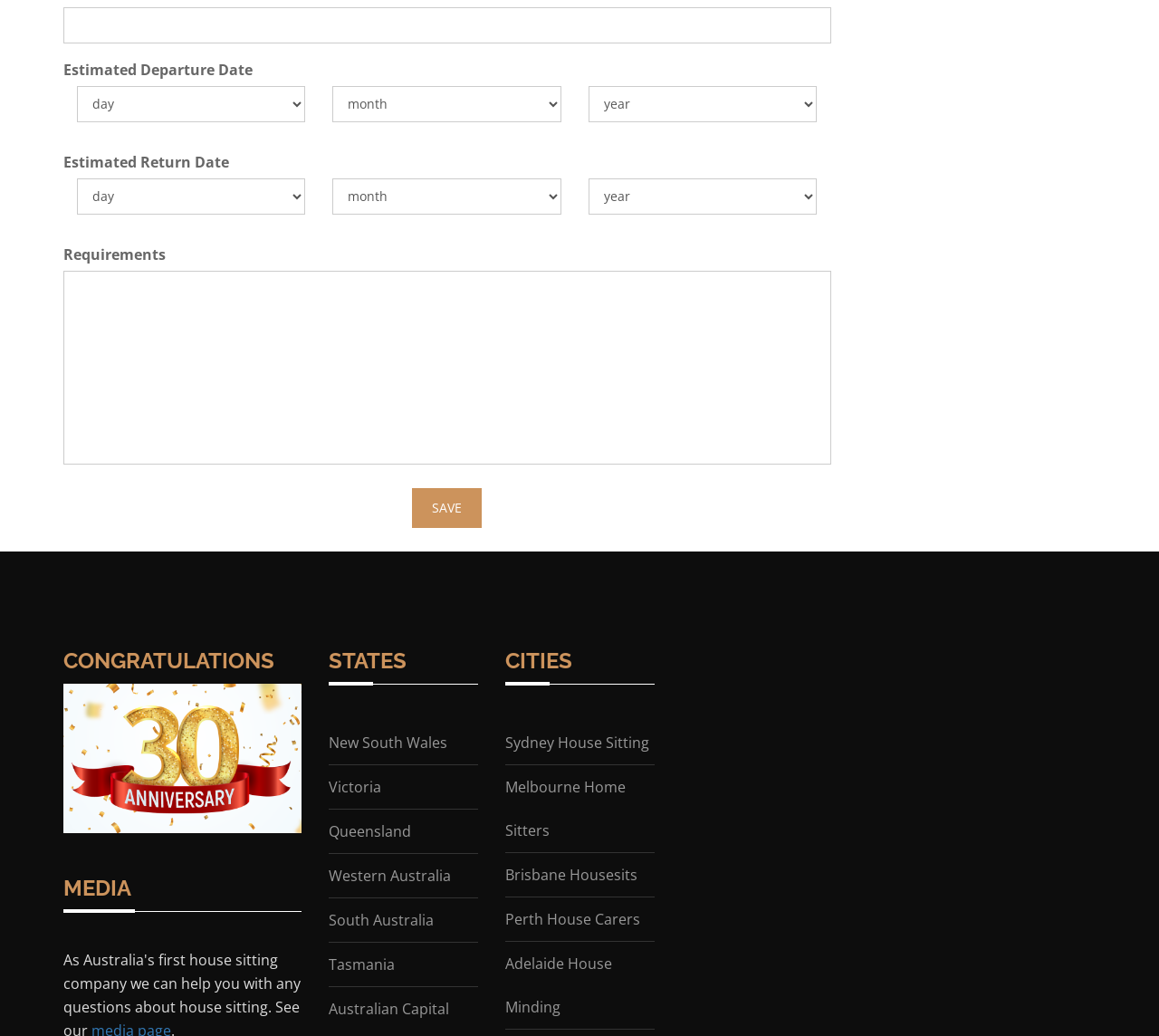What is the button at the bottom used for?
Using the visual information, respond with a single word or phrase.

Save